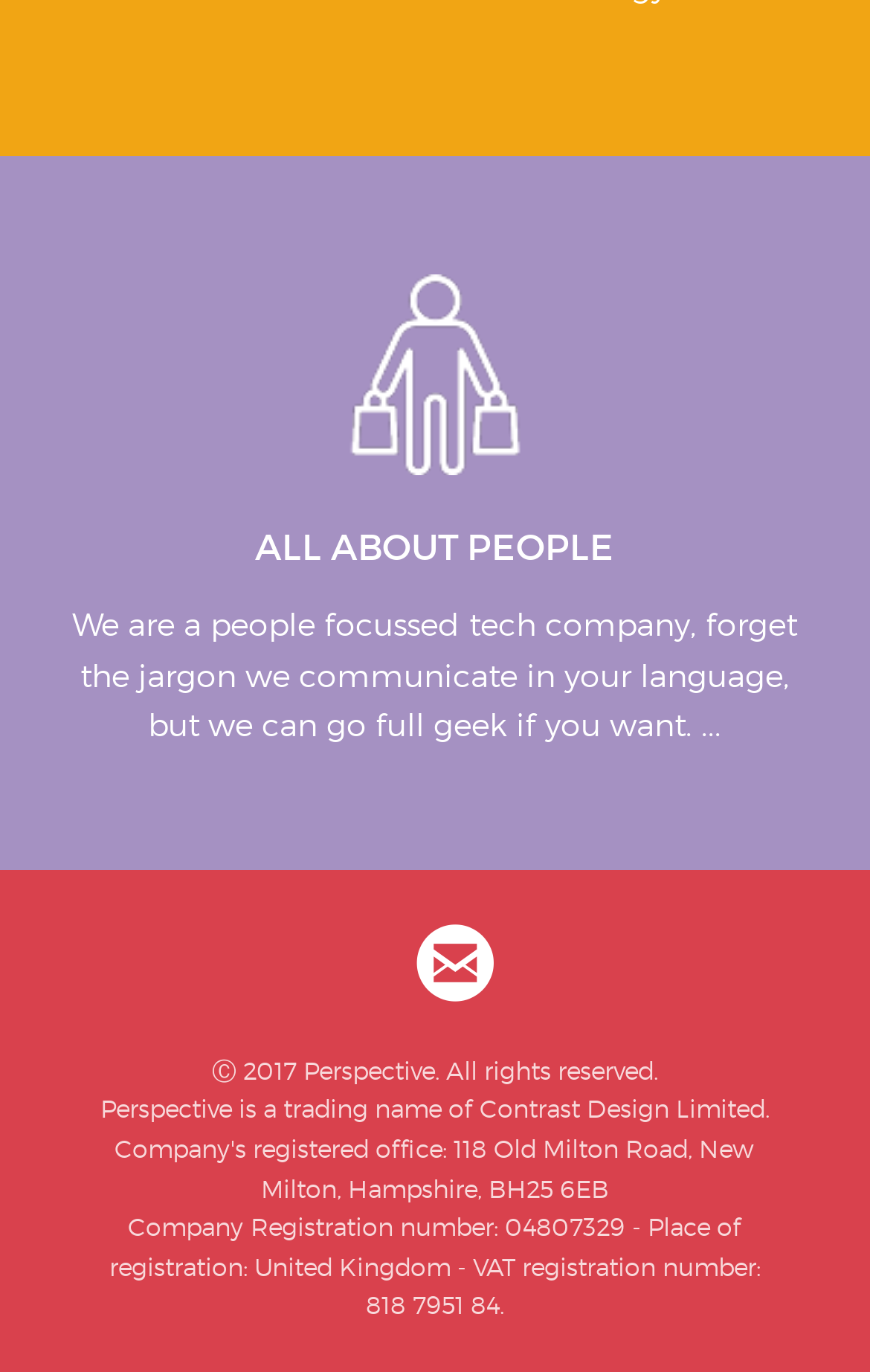Please respond to the question using a single word or phrase:
What is the image above the 'ALL ABOUT PEOPLE' heading?

Not specified